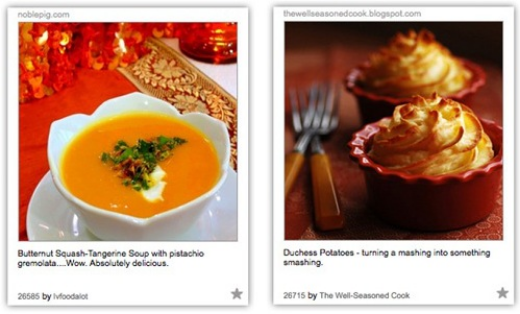What is on top of the soup?
Give a detailed explanation using the information visible in the image.

The image features a vibrant bowl of Butternut Squash-Tangerine Soup, garnished with a sprinkling of green pistachio gremolata on top, which indicates that pistachio gremolata is on top of the soup.